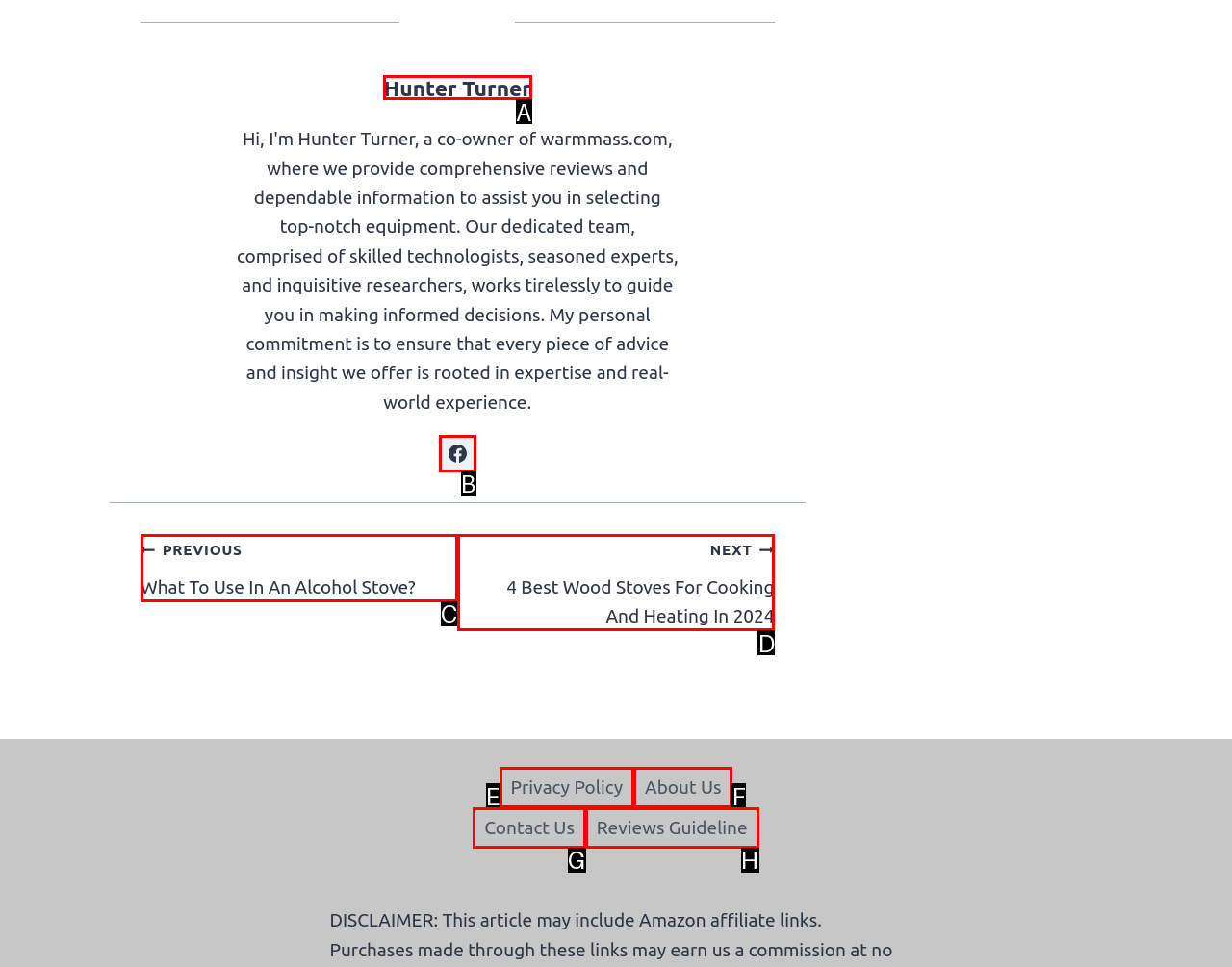Point out the option that best suits the description: HQ Pony Magazine
Indicate your answer with the letter of the selected choice.

None